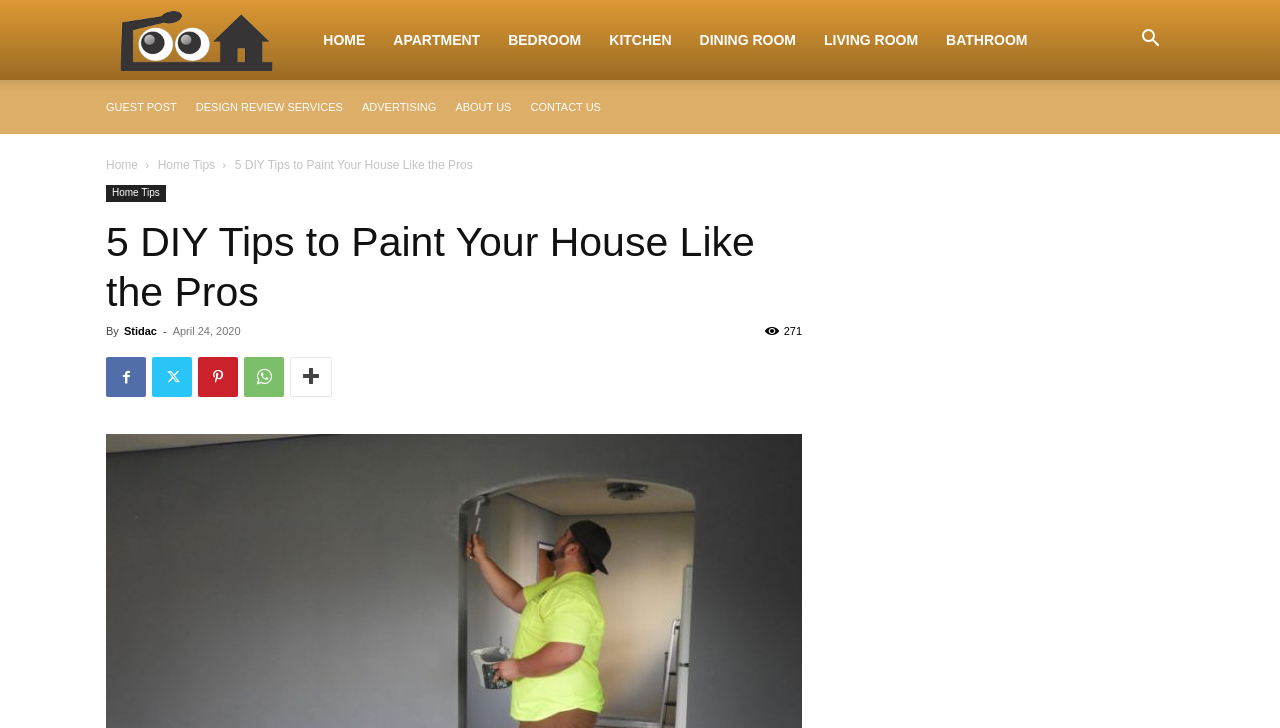Point out the bounding box coordinates of the section to click in order to follow this instruction: "Share the article on social media".

[0.155, 0.49, 0.186, 0.545]